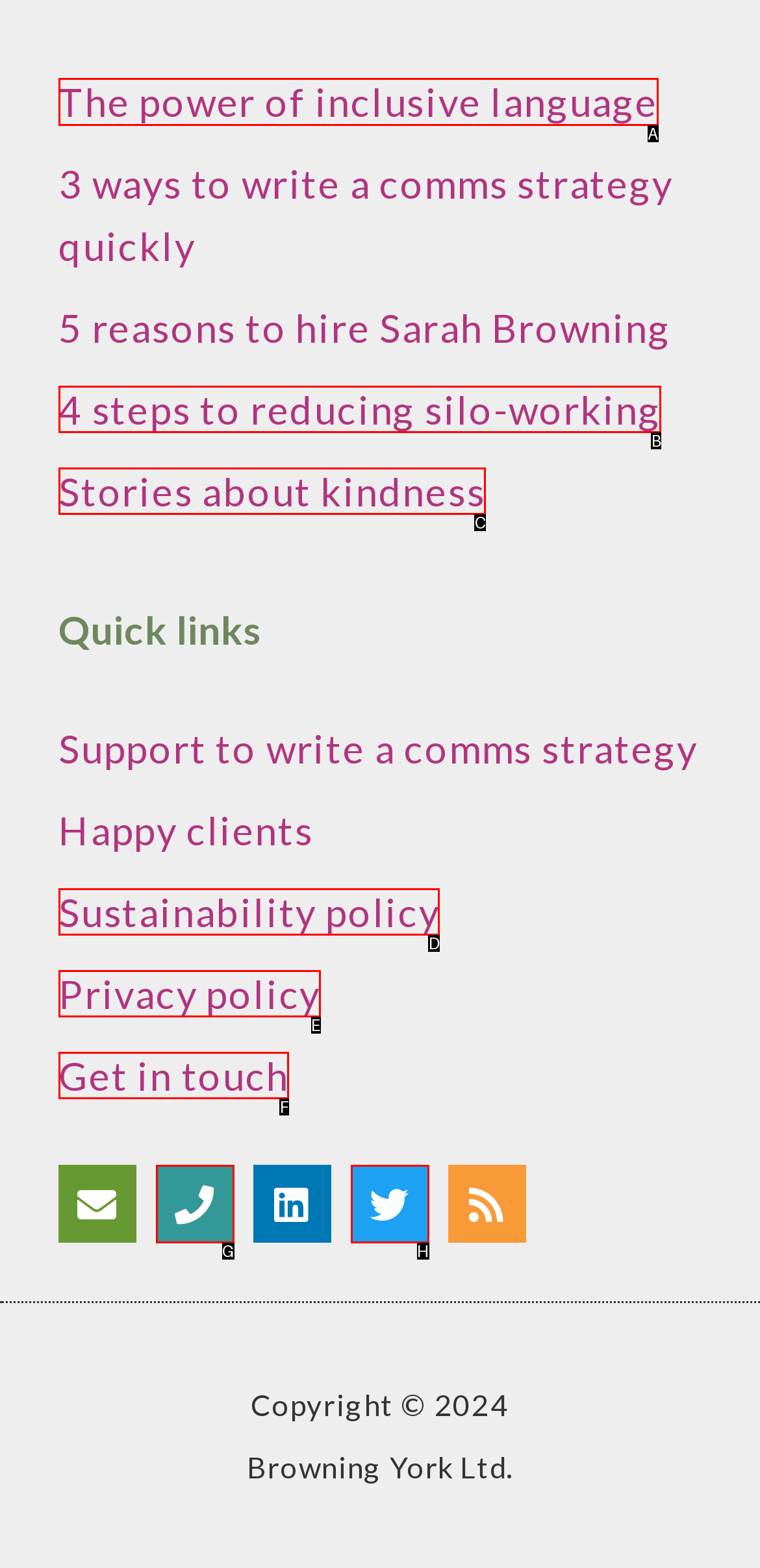From the given options, choose the one to complete the task: Read about the power of inclusive language
Indicate the letter of the correct option.

A